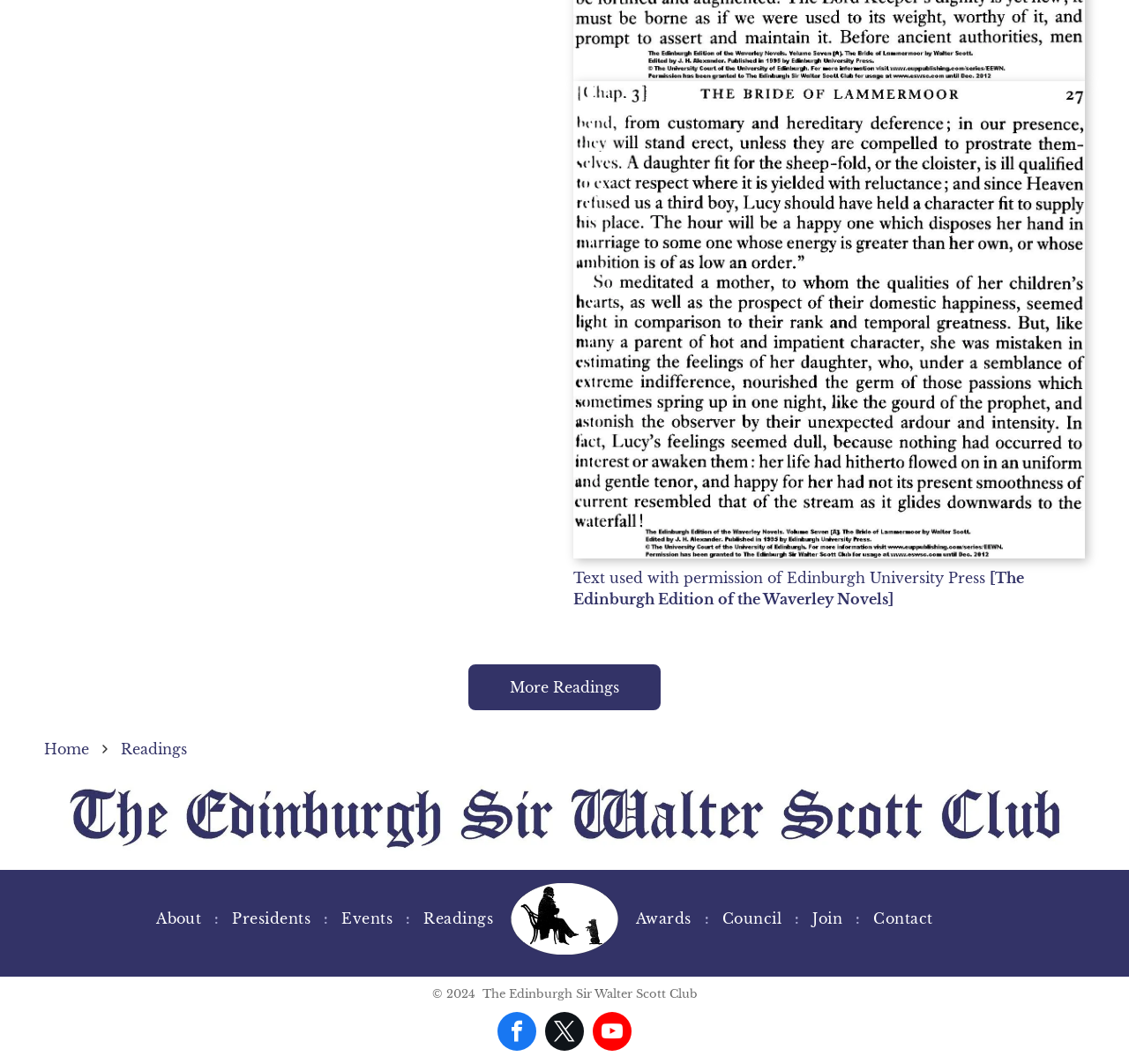Using the description: "Awards", determine the UI element's bounding box coordinates. Ensure the coordinates are in the format of four float numbers between 0 and 1, i.e., [left, top, right, bottom].

[0.552, 0.848, 0.624, 0.879]